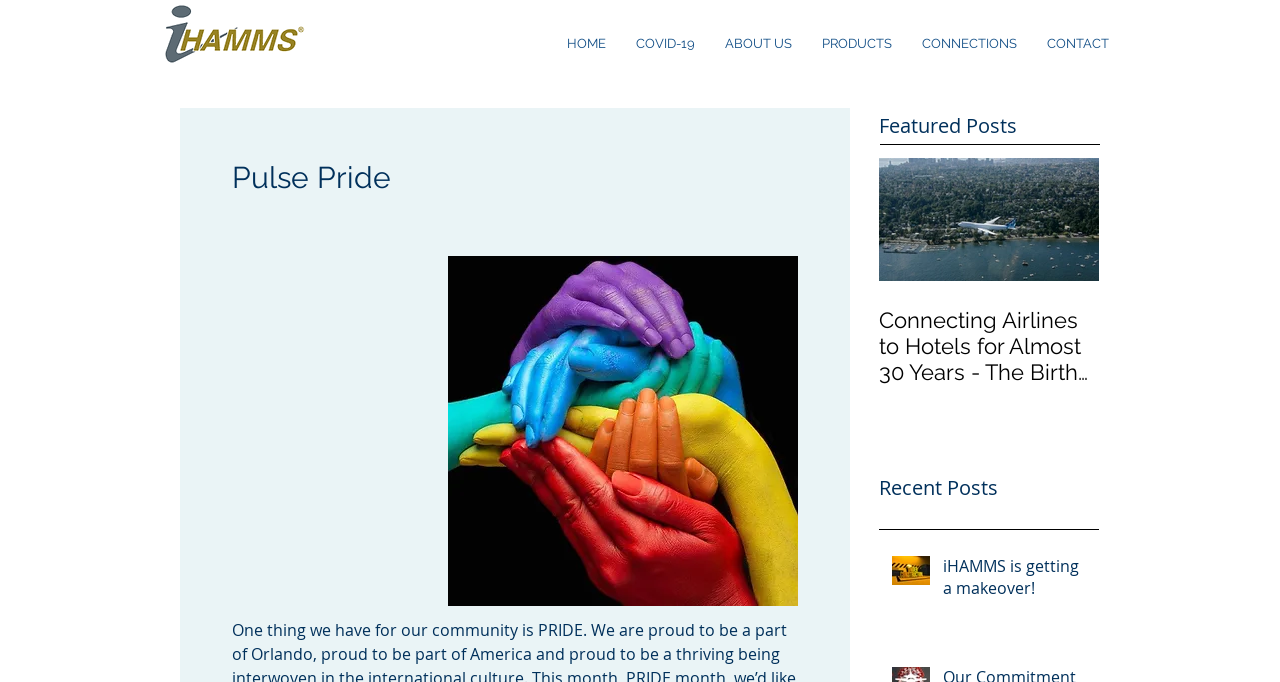Using floating point numbers between 0 and 1, provide the bounding box coordinates in the format (top-left x, top-left y, bottom-right x, bottom-right y). Locate the UI element described here: COVID-19

[0.485, 0.037, 0.555, 0.091]